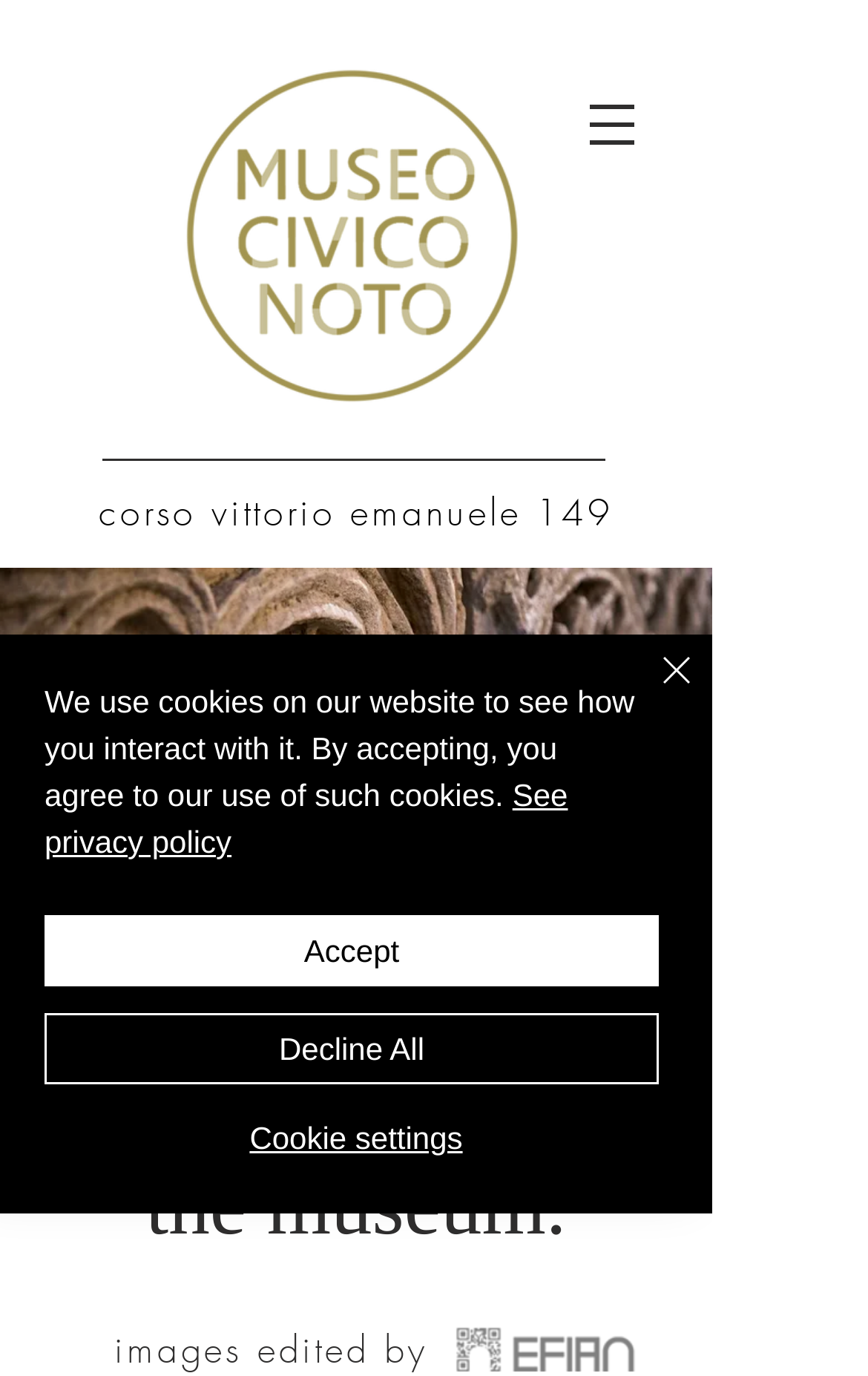Find the coordinates for the bounding box of the element with this description: "Decline All".

[0.051, 0.736, 0.759, 0.788]